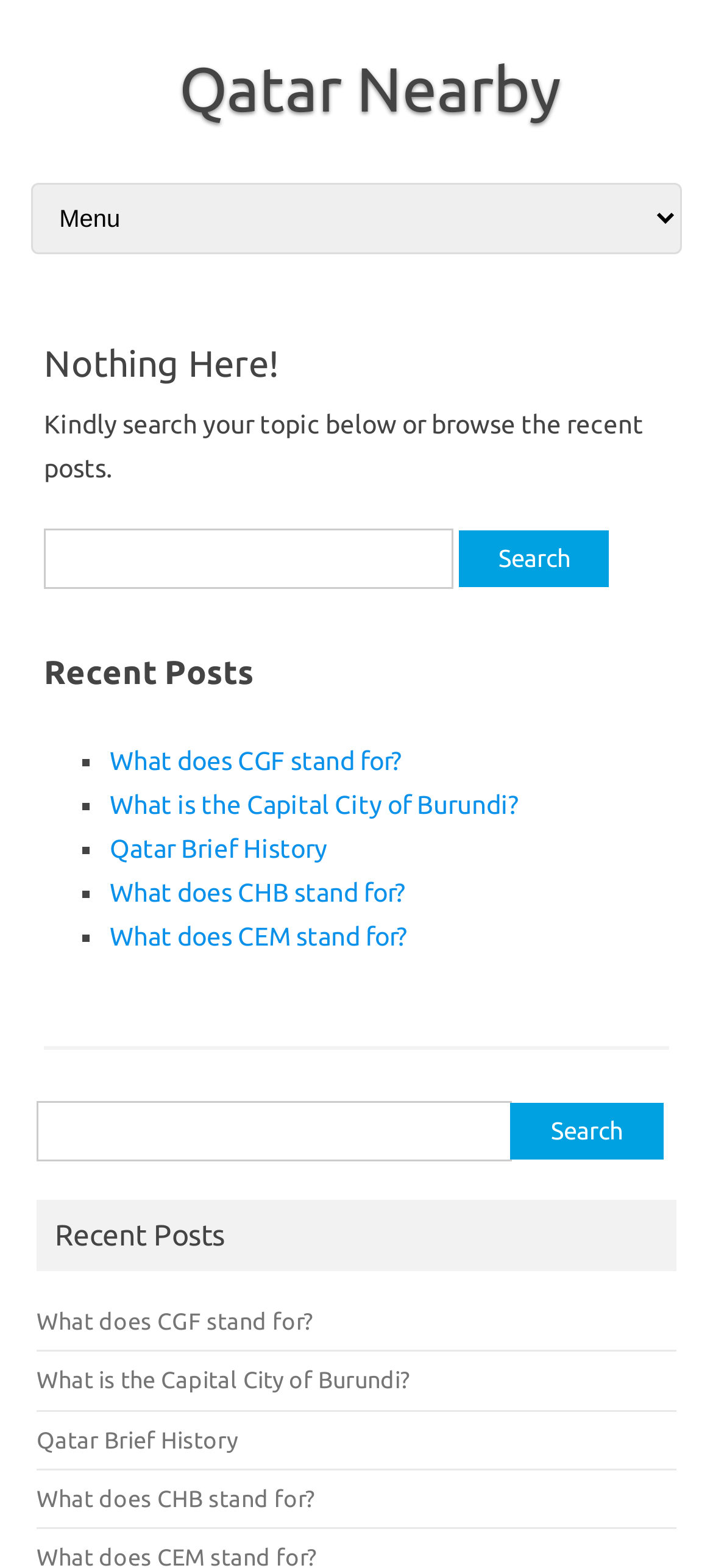What is the category of the links listed?
Please provide a single word or phrase as your answer based on the image.

Recent Posts